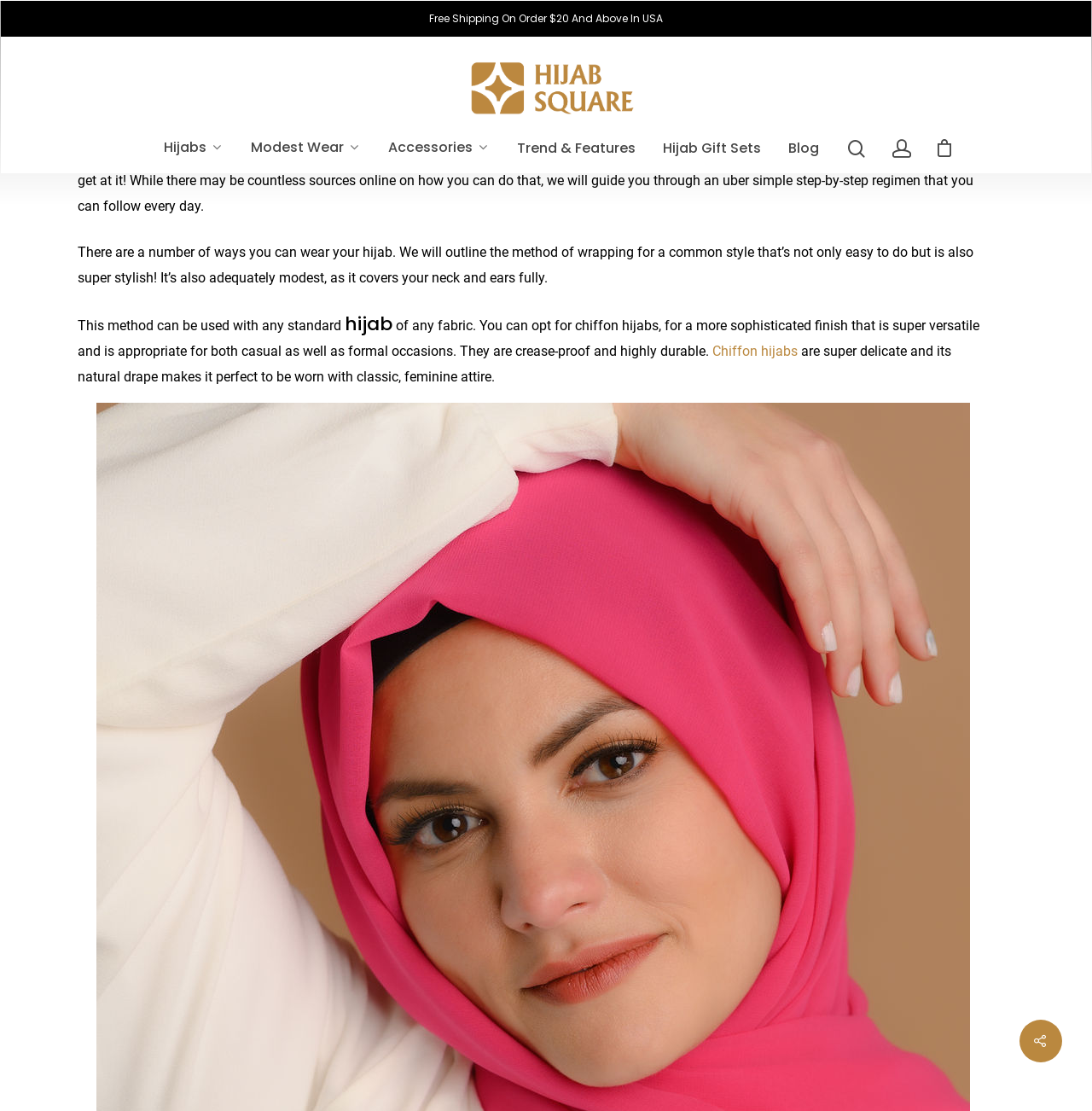What is the benefit of wearing chiffon hijabs?
Please provide a single word or phrase answer based on the image.

Crease-proof and durable